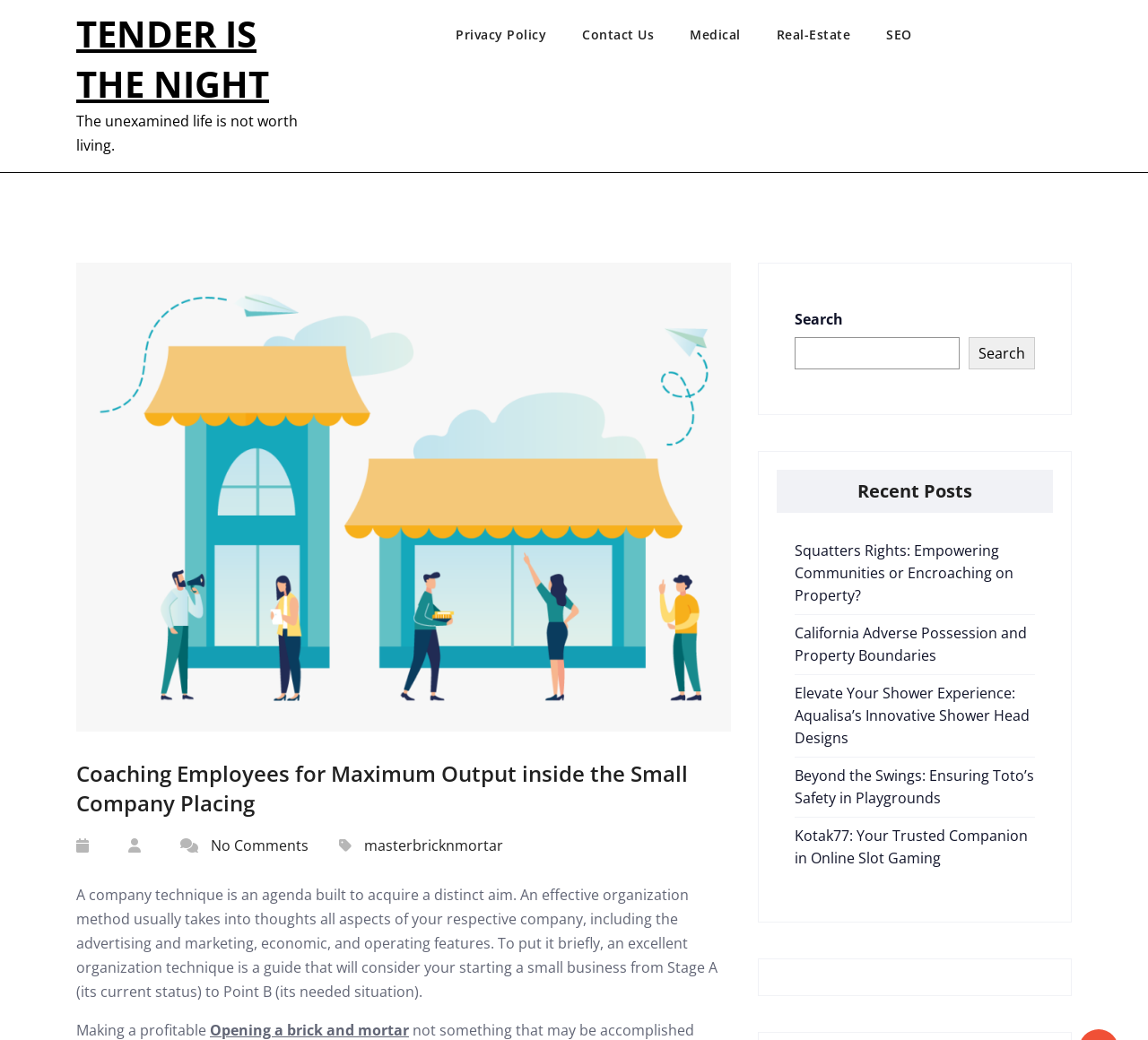Explain the contents of the webpage comprehensively.

This webpage appears to be a blog or article page, with a focus on coaching employees for maximum output in small companies. At the top, there is a large heading "TENDER IS THE NIGHT" which is also a link. Below this, there is a quote "The unexamined life is not worth living." 

On the top right, there are several links to different categories, including "Privacy Policy", "Contact Us", "Medical", "Real-Estate", and "SEO". 

Further down, there is another heading "Coaching Employees for Maximum Output inside the Small Company Placing", which is followed by a series of links and text. There is a link with a font awesome icon, a "No Comments" text, and a link to "masterbricknmortar". 

Below this, there is a long paragraph of text that discusses the importance of a company technique in achieving a specific goal. It explains that an effective organization method takes into account all aspects of the company, including marketing, financial, and operational features.

On the right side of the page, there is a search bar with a "Search" button. Above the search bar, there is a heading "Recent Posts", followed by a list of five links to different articles, including "Squatters Rights: Empowering Communities or Encroaching on Property?", "California Adverse Possession and Property Boundaries", and others.